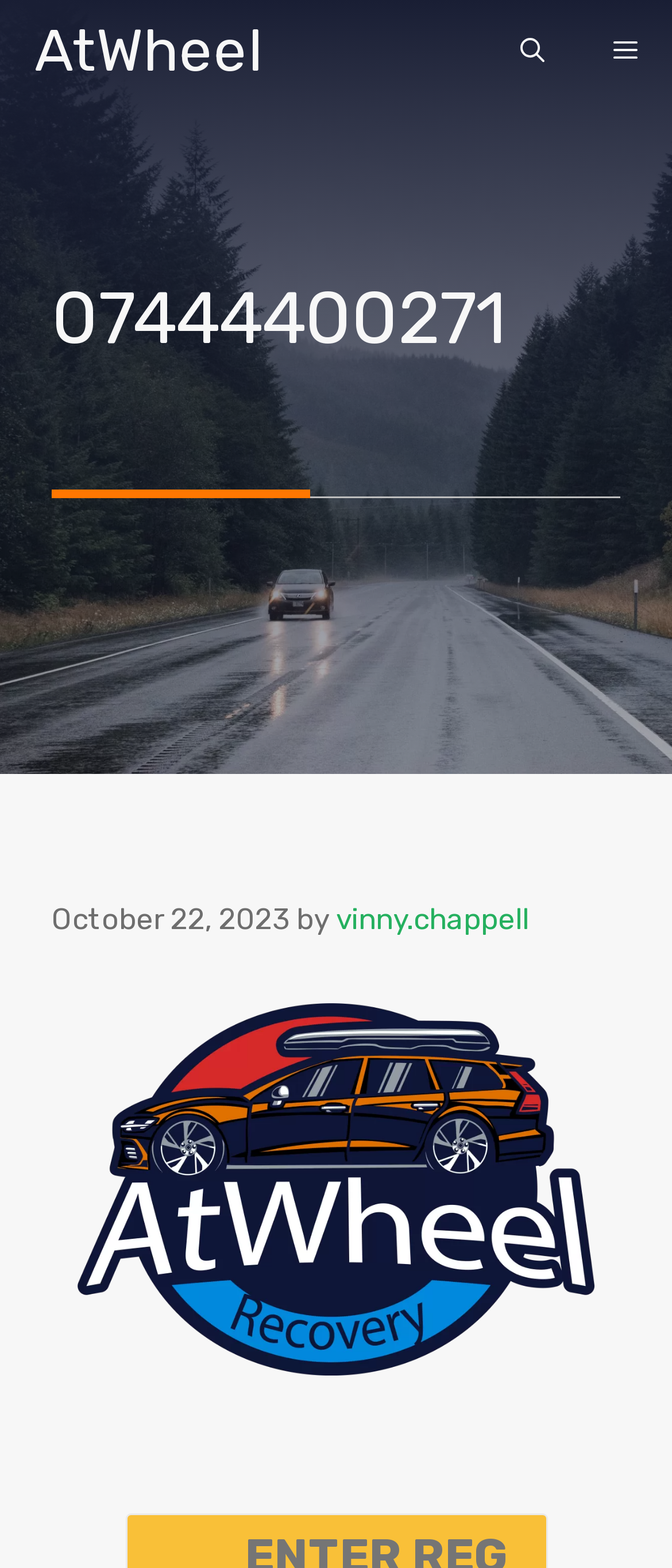Find the bounding box coordinates for the HTML element described as: "07444400271". The coordinates should consist of four float values between 0 and 1, i.e., [left, top, right, bottom].

[0.077, 0.176, 0.754, 0.231]